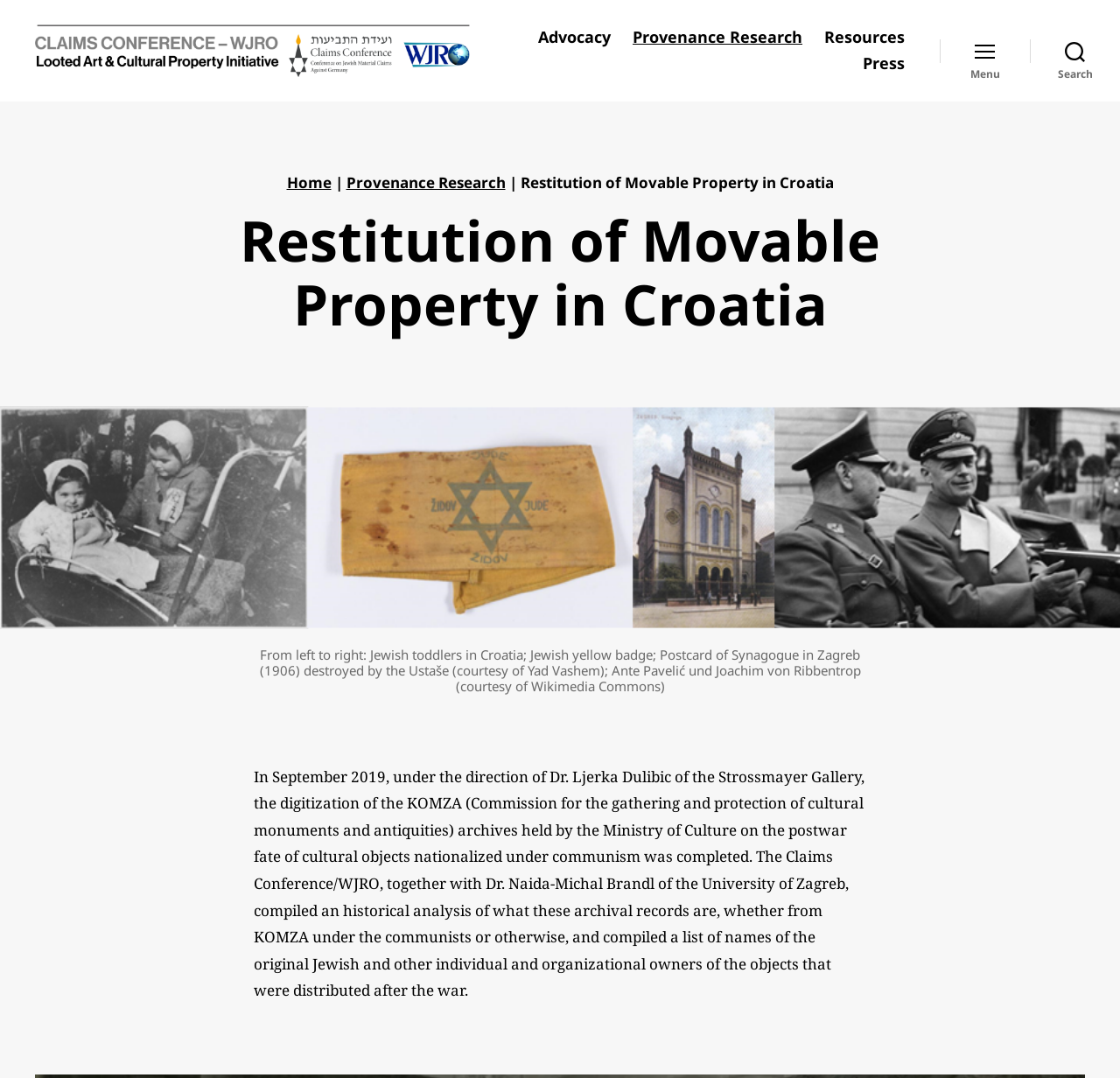Please specify the bounding box coordinates of the area that should be clicked to accomplish the following instruction: "Go to the 'Provenance Research' page". The coordinates should consist of four float numbers between 0 and 1, i.e., [left, top, right, bottom].

[0.656, 0.031, 0.808, 0.049]